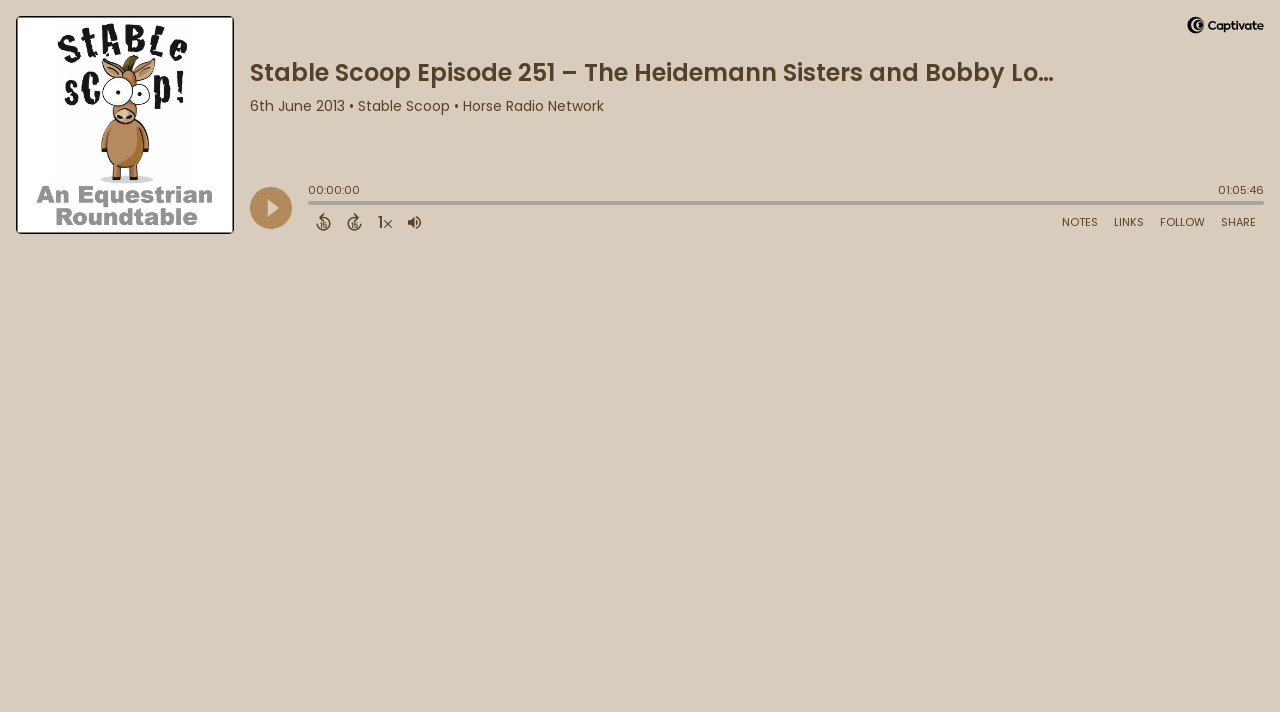Highlight the bounding box coordinates of the element that should be clicked to carry out the following instruction: "Back 15 seconds". The coordinates must be given as four float numbers ranging from 0 to 1, i.e., [left, top, right, bottom].

[0.241, 0.295, 0.265, 0.329]